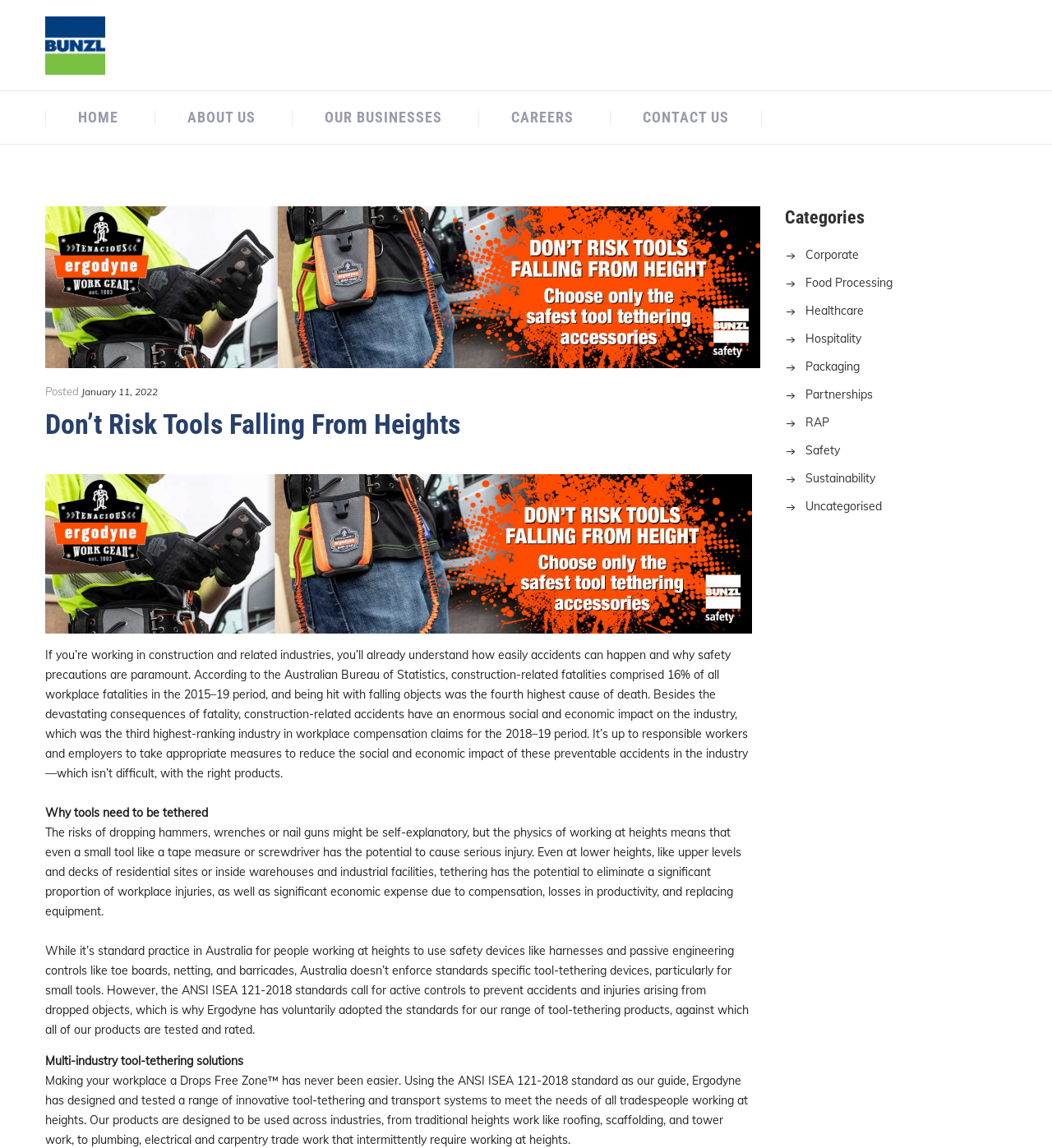What standard does Ergodyne follow for tool-tethering products?
Please give a detailed and elaborate answer to the question.

According to the text, 'Ergodyne has voluntarily adopted the ANSI ISEA 121-2018 standards for our range of tool-tethering products, against which all of our products are tested and rated.' This indicates that Ergodyne follows the ANSI ISEA 121-2018 standard for its tool-tethering products.